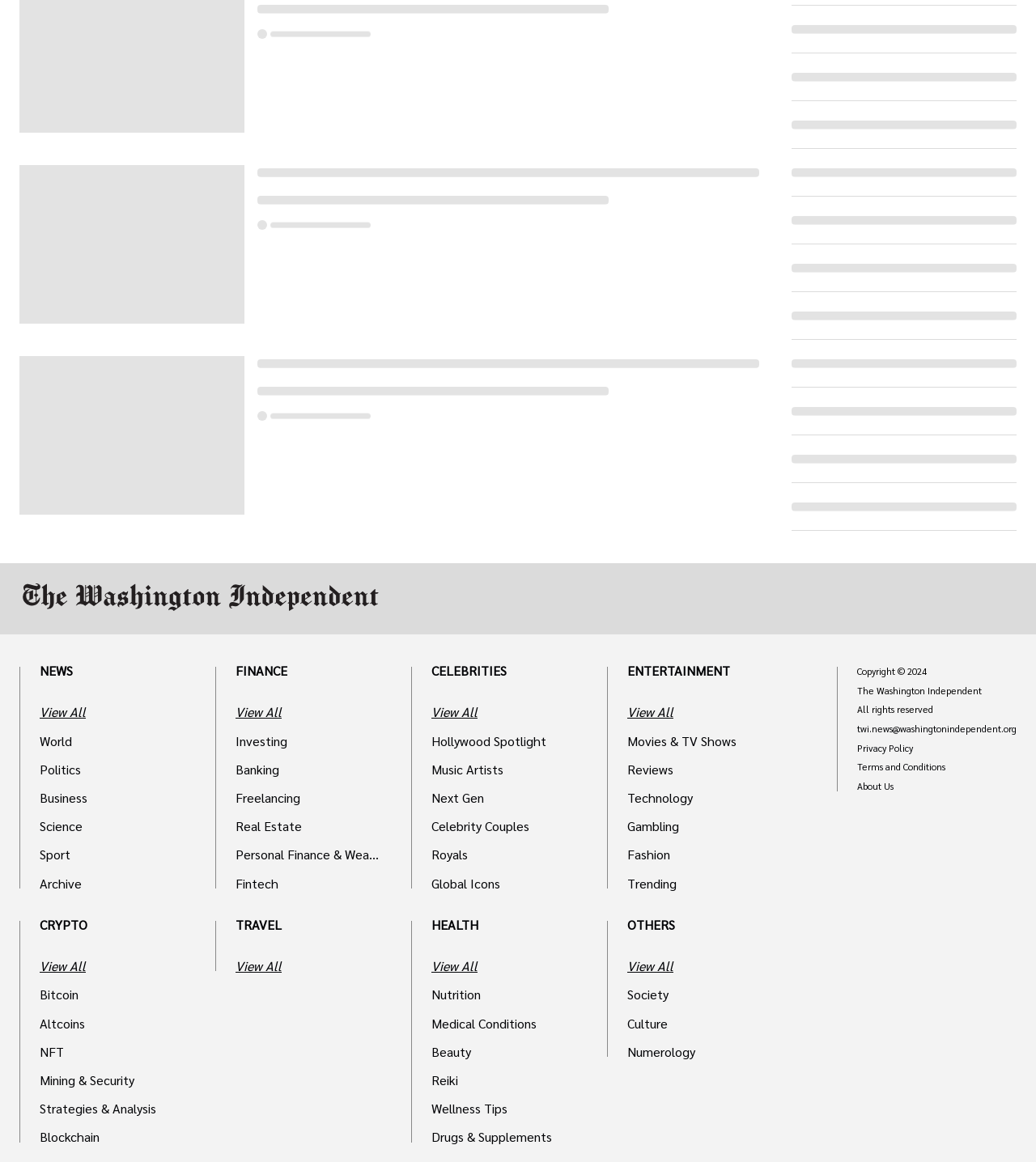Please locate the bounding box coordinates of the element that should be clicked to achieve the given instruction: "Explore CELEBRITIES".

[0.416, 0.574, 0.555, 0.582]